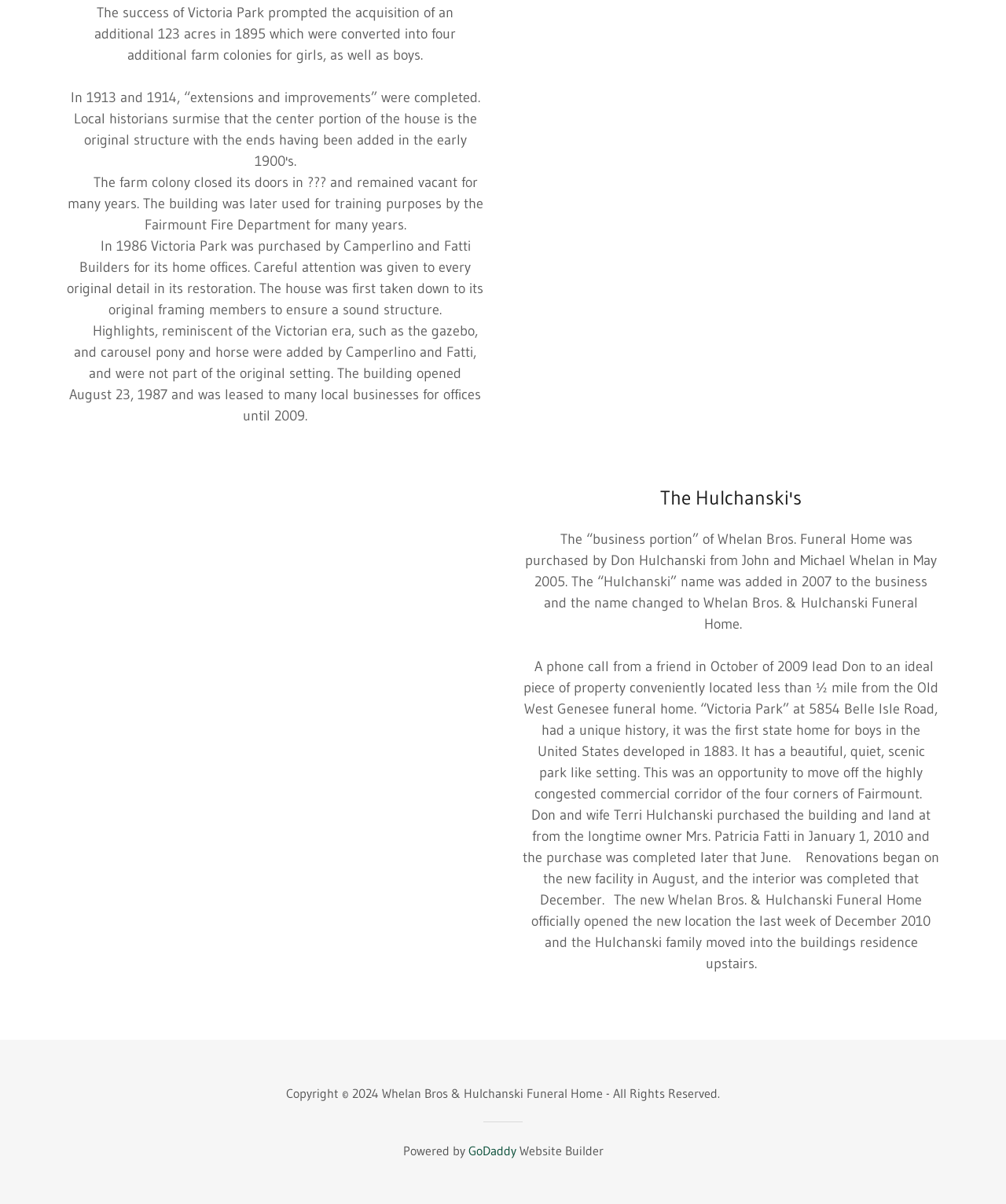What was added to the original setting of Victoria Park by Camperlino and Fatti?
Provide a one-word or short-phrase answer based on the image.

Gazebo and carousel pony